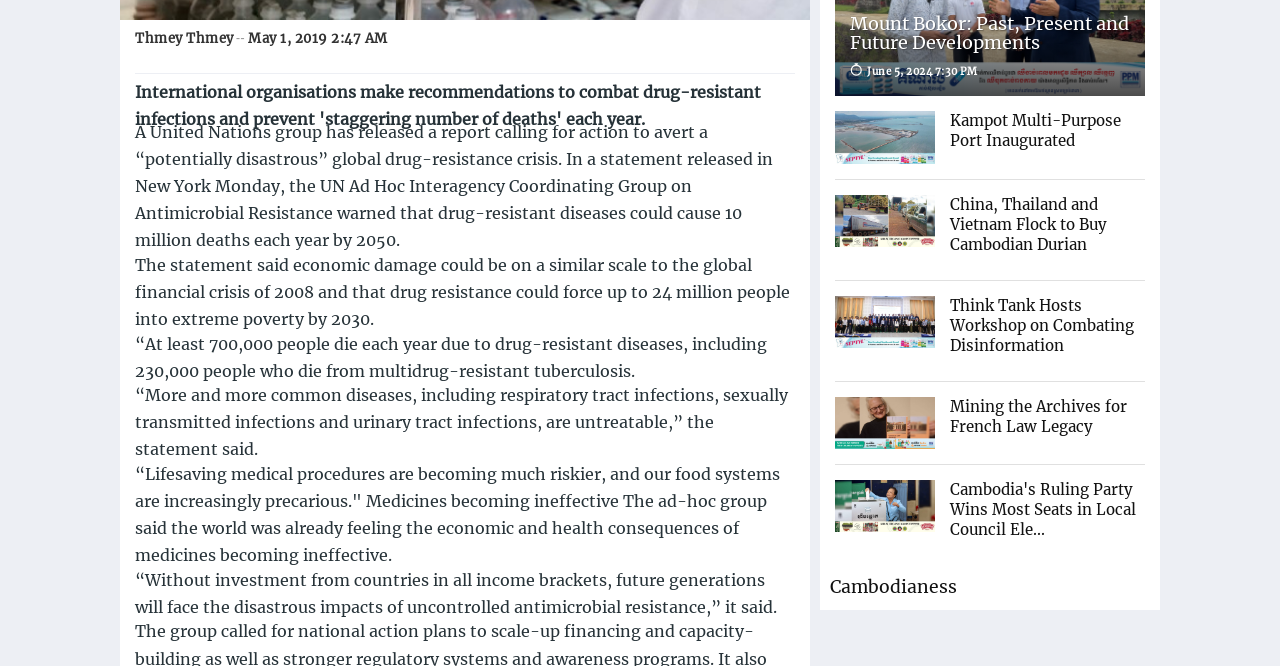Could you highlight the region that needs to be clicked to execute the instruction: "Add to Cart"?

None